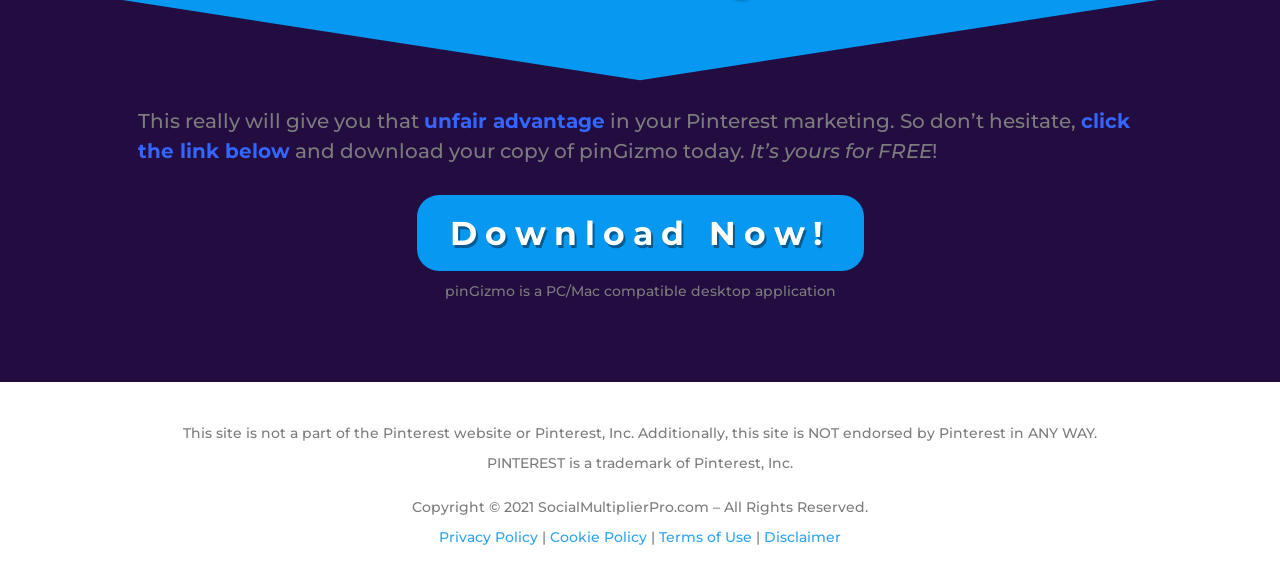What is the year of the copyright?
Based on the image content, provide your answer in one word or a short phrase.

2021